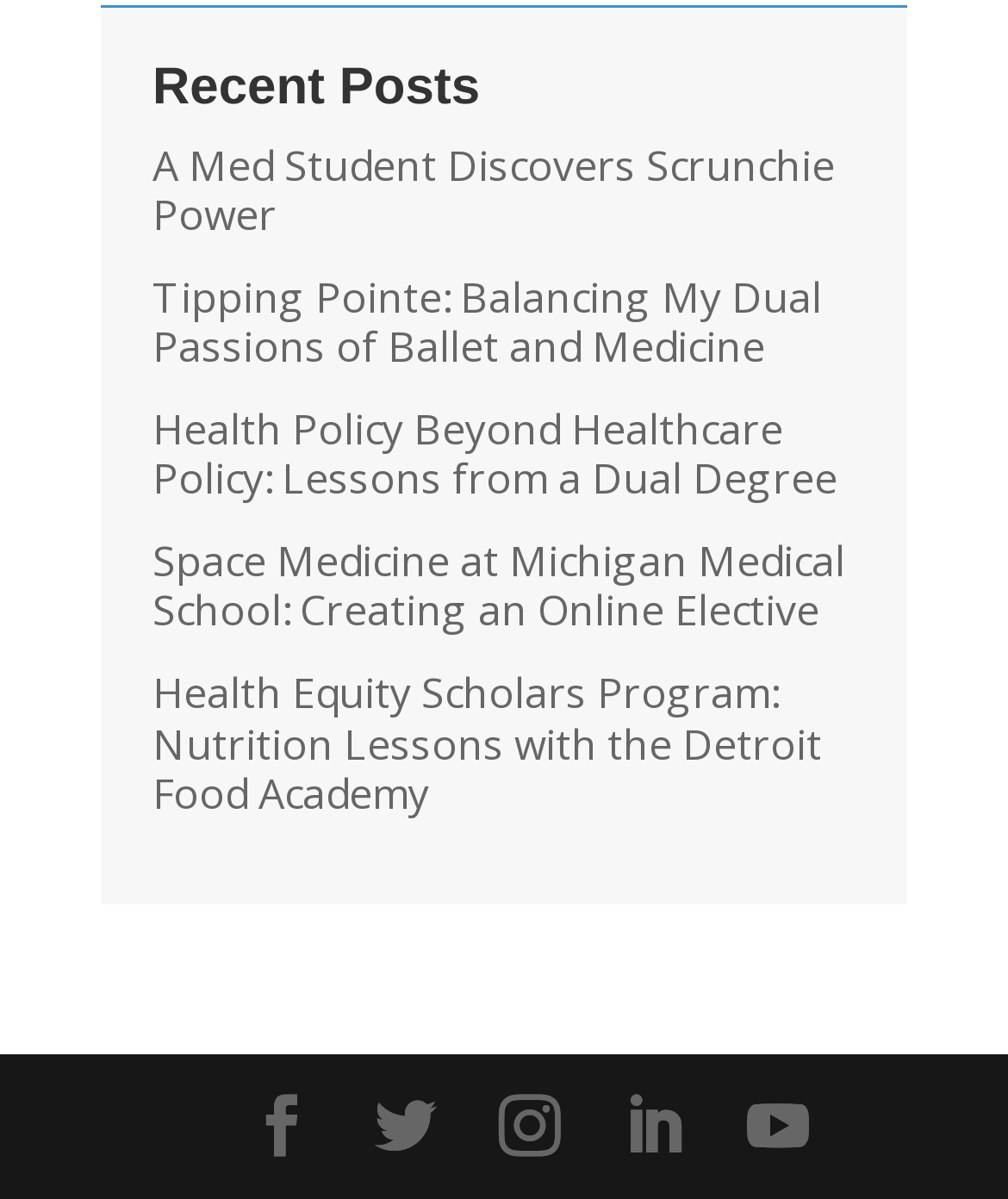Identify the bounding box coordinates of the section to be clicked to complete the task described by the following instruction: "go to last page". The coordinates should be four float numbers between 0 and 1, formatted as [left, top, right, bottom].

[0.741, 0.911, 0.803, 0.97]